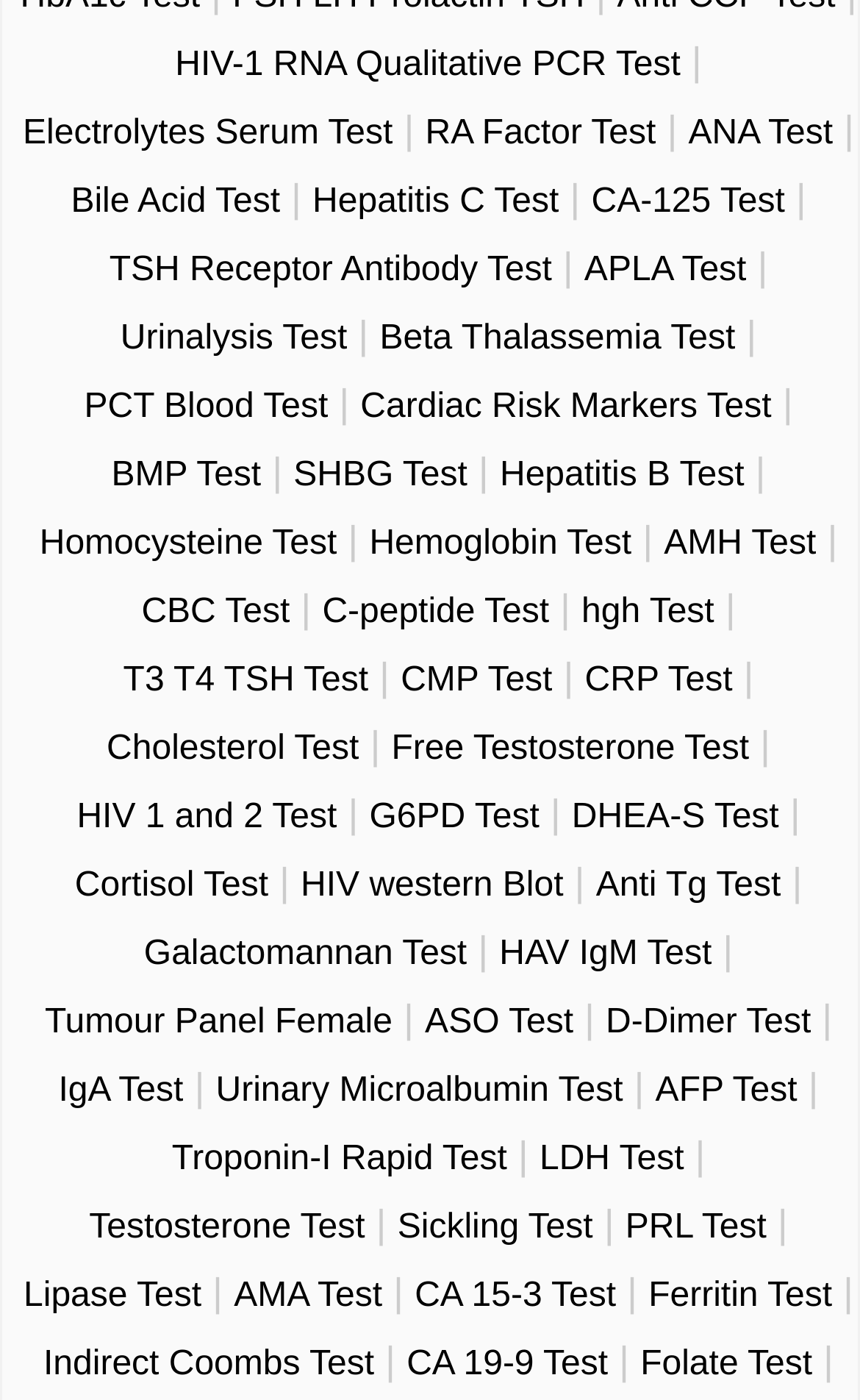Determine the bounding box coordinates of the region to click in order to accomplish the following instruction: "Check RA Factor Test". Provide the coordinates as four float numbers between 0 and 1, specifically [left, top, right, bottom].

[0.494, 0.082, 0.763, 0.109]